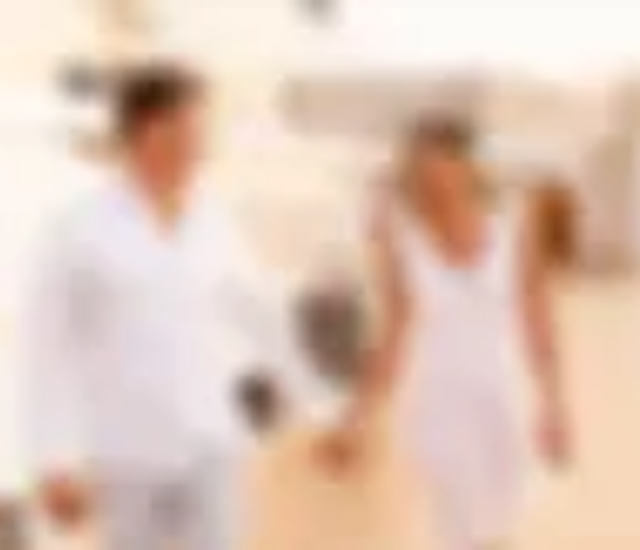Give a concise answer using only one word or phrase for this question:
What is the atmosphere of the scene?

relaxed and elegant